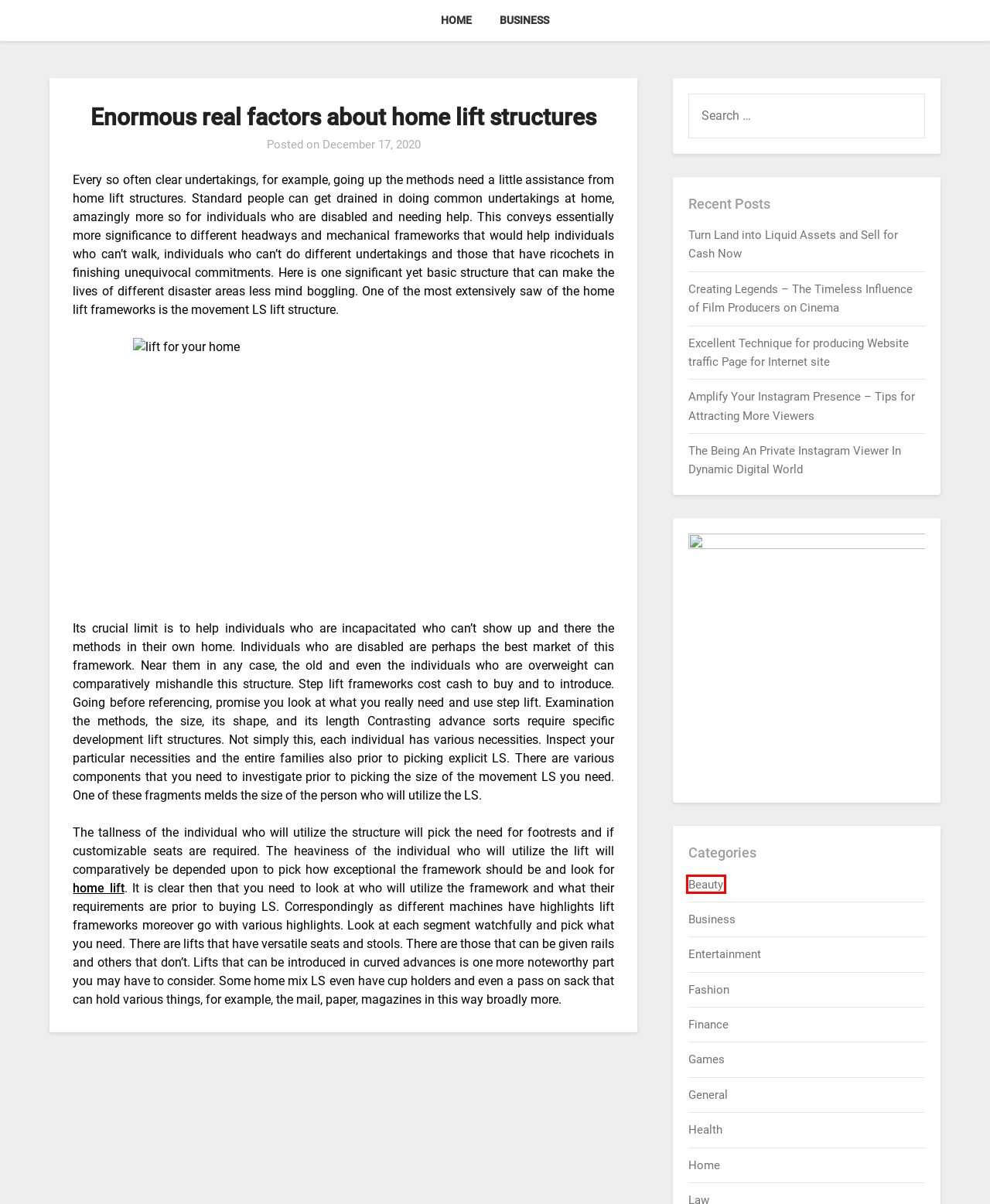You are presented with a screenshot of a webpage with a red bounding box. Select the webpage description that most closely matches the new webpage after clicking the element inside the red bounding box. The options are:
A. Beauty – Info Web Galicia
B. Business – Info Web Galicia
C. Entertainment – Info Web Galicia
D. Turn Land into Liquid Assets and Sell for Cash Now – Info Web Galicia
E. Excellent Technique for producing Website traffic Page for Internet site – Info Web Galicia
F. Finance – Info Web Galicia
G. Health – Info Web Galicia
H. Stairlift & Home Lift Malaysia Supplier - ARIAN Engineering

A